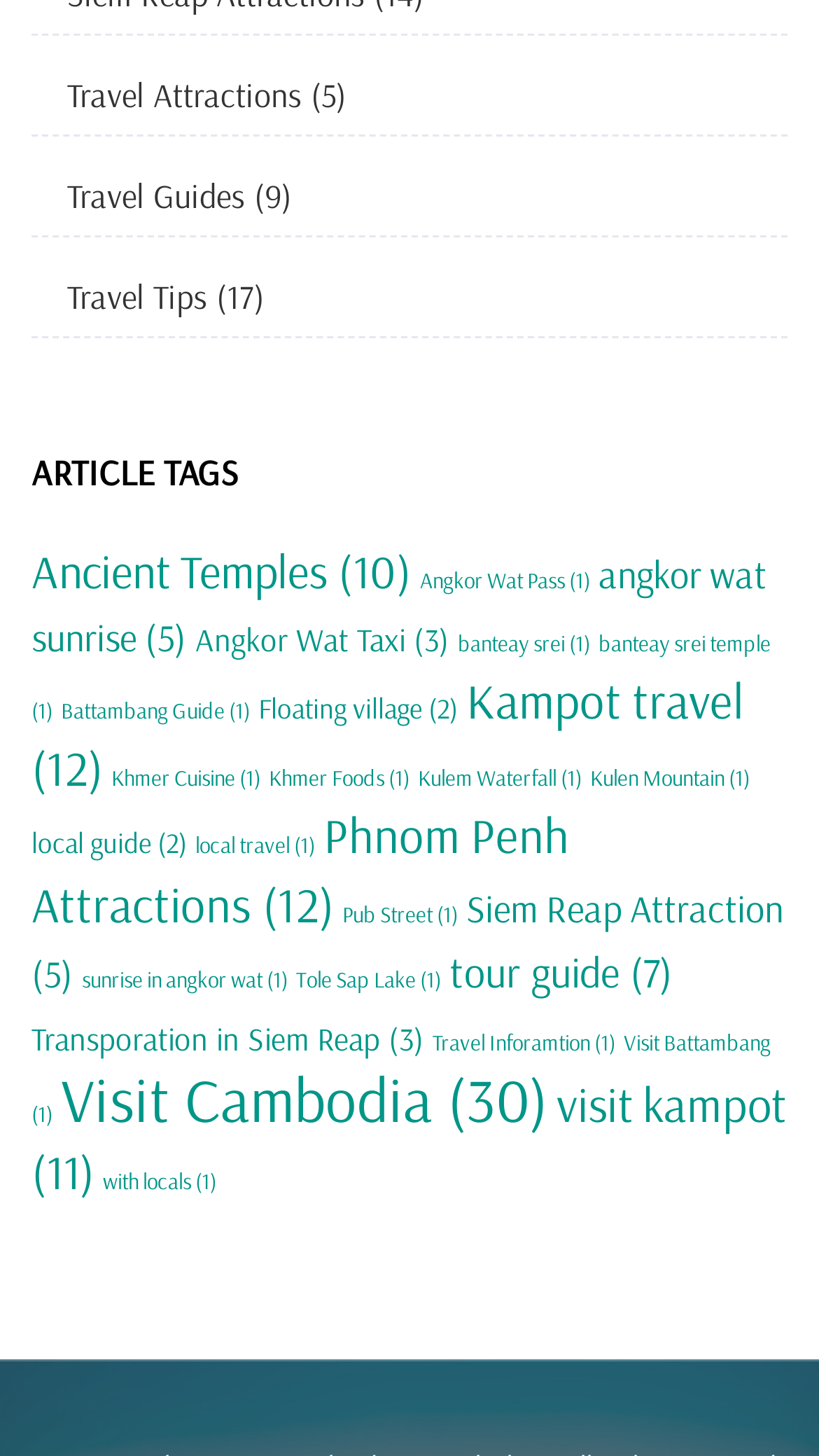Determine the coordinates of the bounding box for the clickable area needed to execute this instruction: "Input postal or zip code".

None